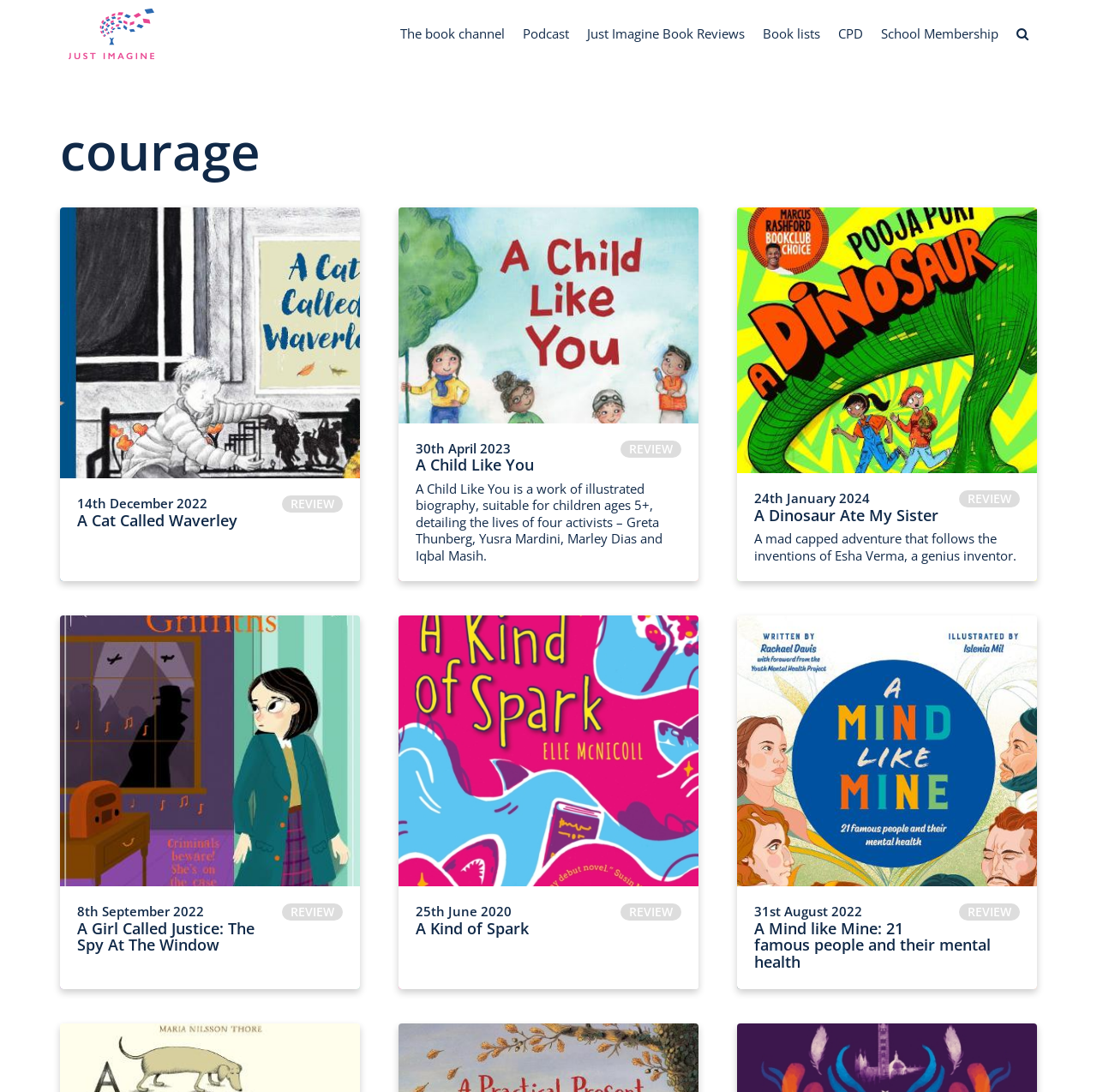Can you pinpoint the bounding box coordinates for the clickable element required for this instruction: "View the School Membership page"? The coordinates should be four float numbers between 0 and 1, i.e., [left, top, right, bottom].

[0.795, 0.008, 0.918, 0.054]